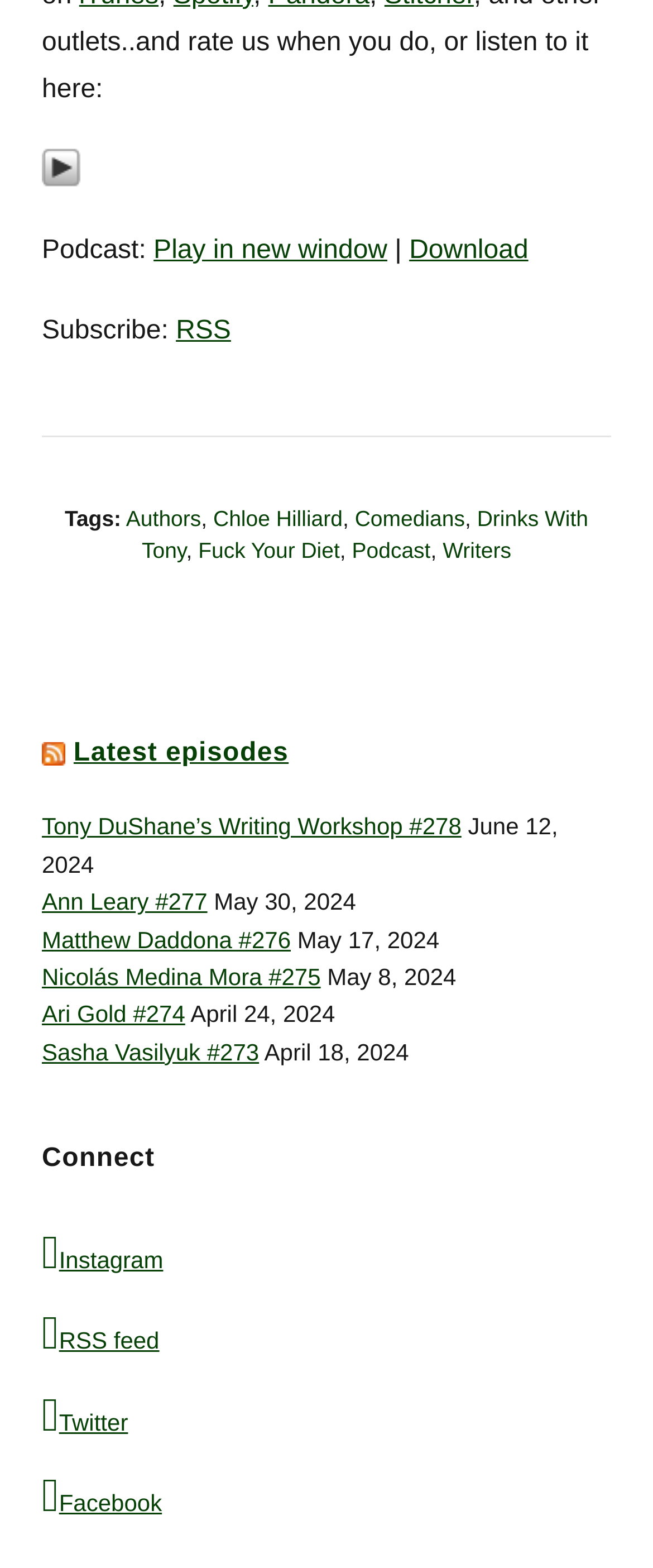Determine the bounding box coordinates of the clickable element to complete this instruction: "Visit the Facebook page". Provide the coordinates in the format of four float numbers between 0 and 1, [left, top, right, bottom].

None